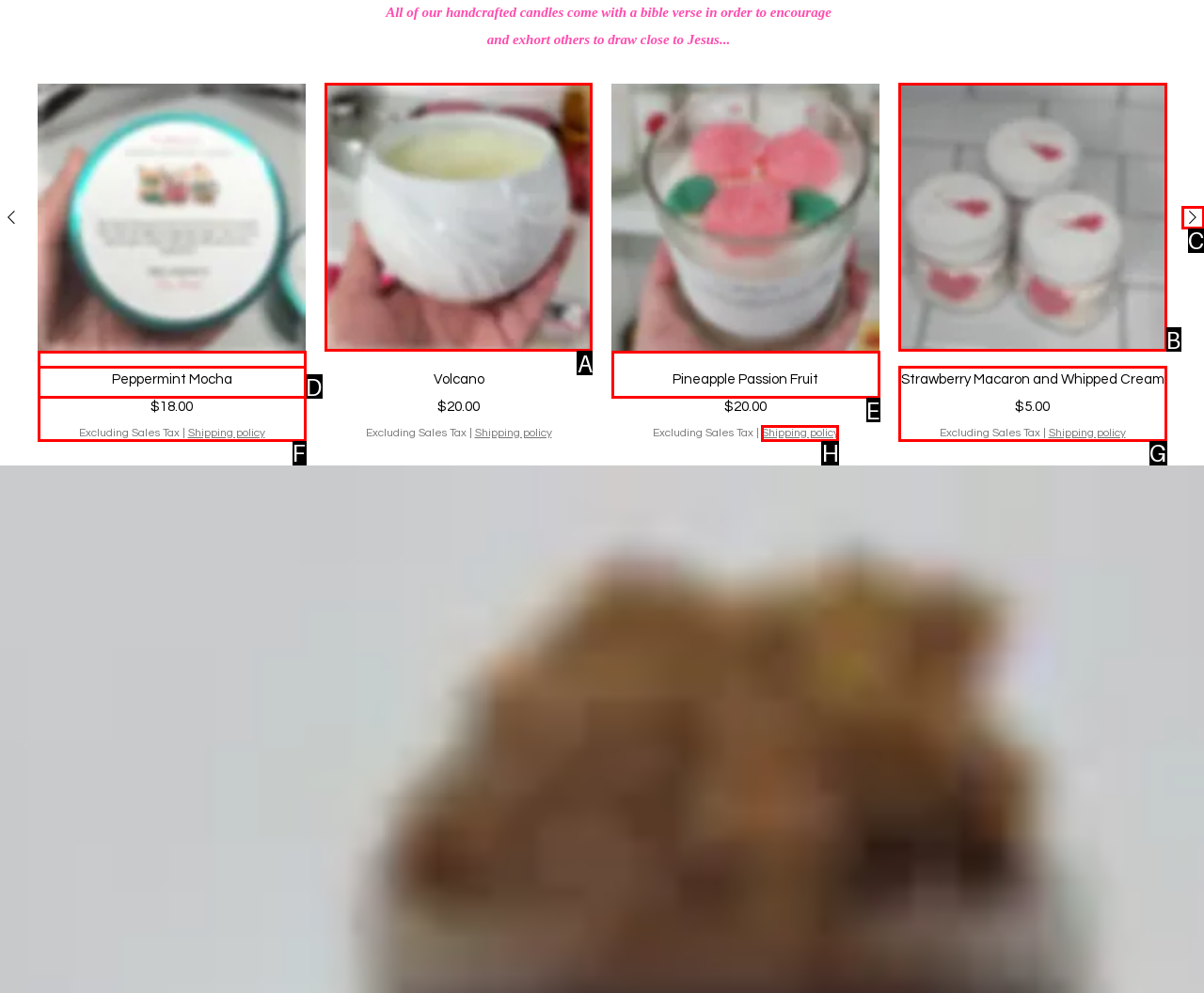Select the proper HTML element to perform the given task: View product details of Volcano Answer with the corresponding letter from the provided choices.

A